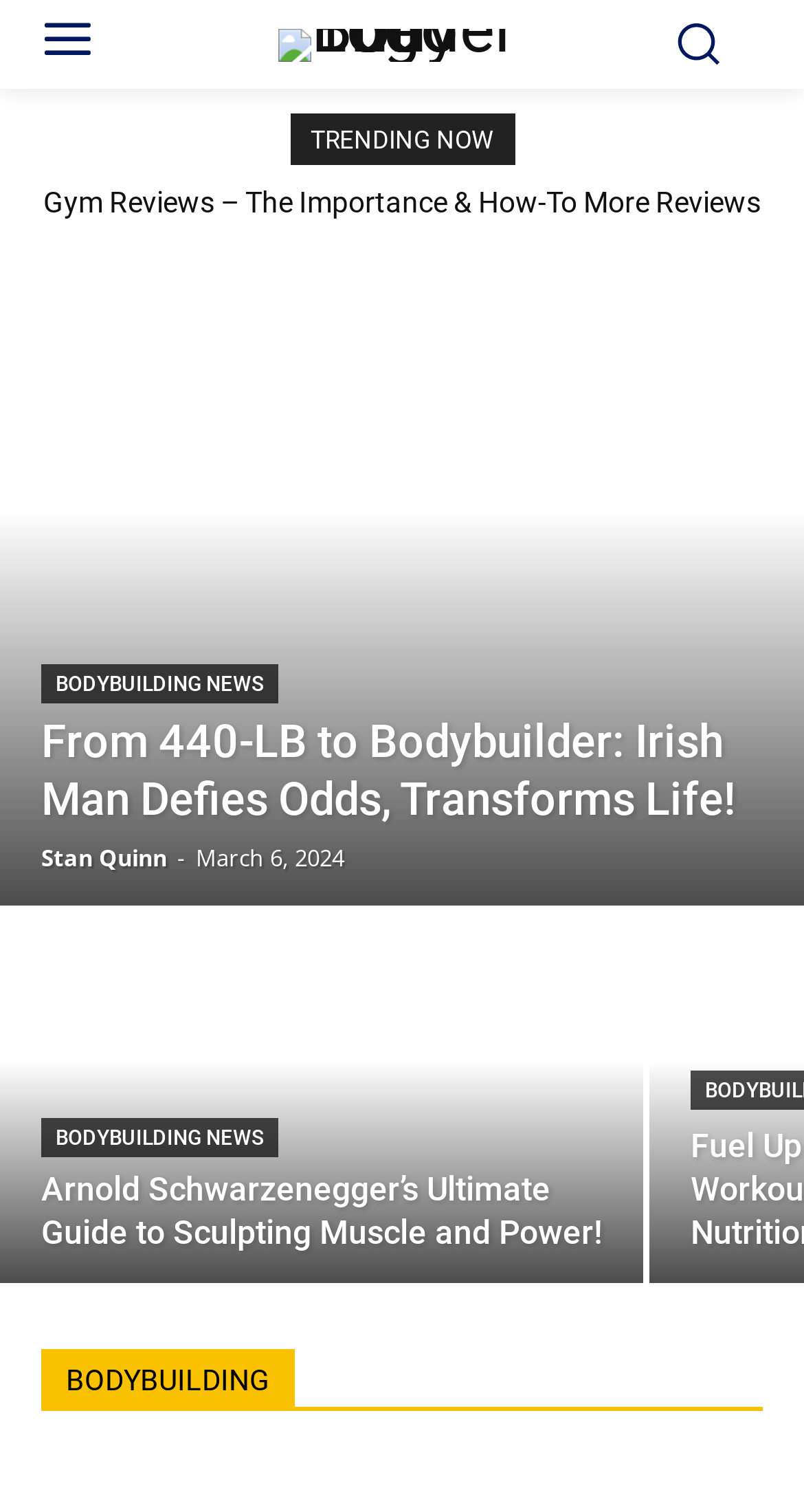Pinpoint the bounding box coordinates of the element you need to click to execute the following instruction: "Check the 'BODYBUILDING NEWS' section". The bounding box should be represented by four float numbers between 0 and 1, in the format [left, top, right, bottom].

[0.051, 0.44, 0.346, 0.466]